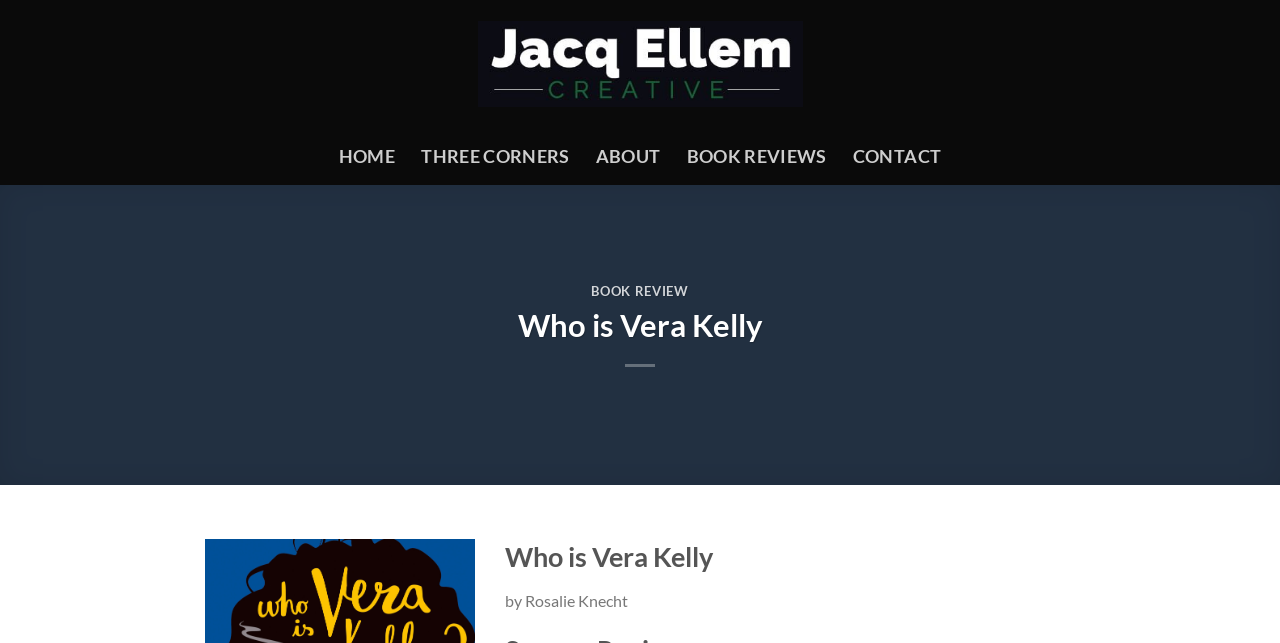Provide the text content of the webpage's main heading.

Who is Vera Kelly